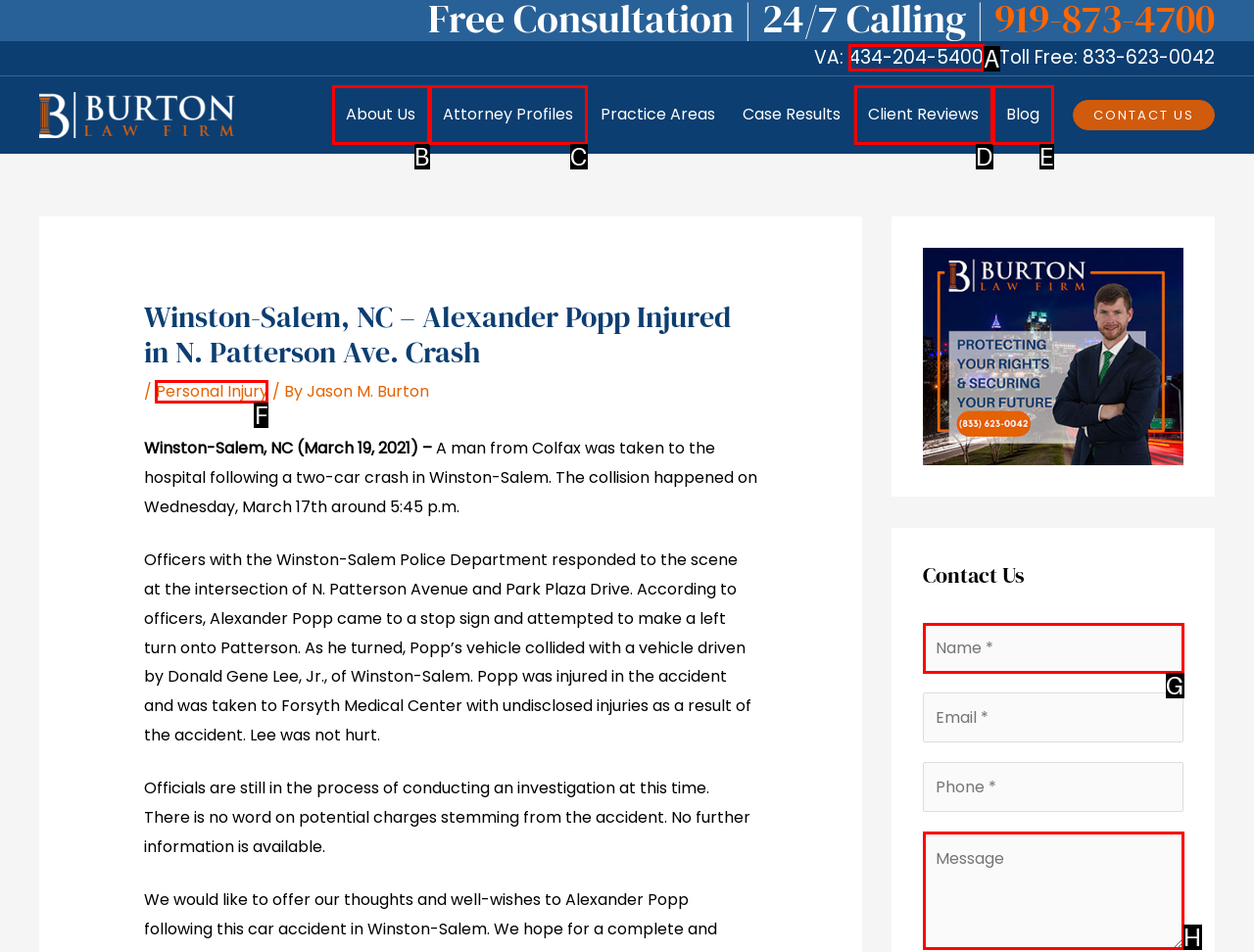Select the correct option from the given choices to perform this task: Fill out the contact form. Provide the letter of that option.

G